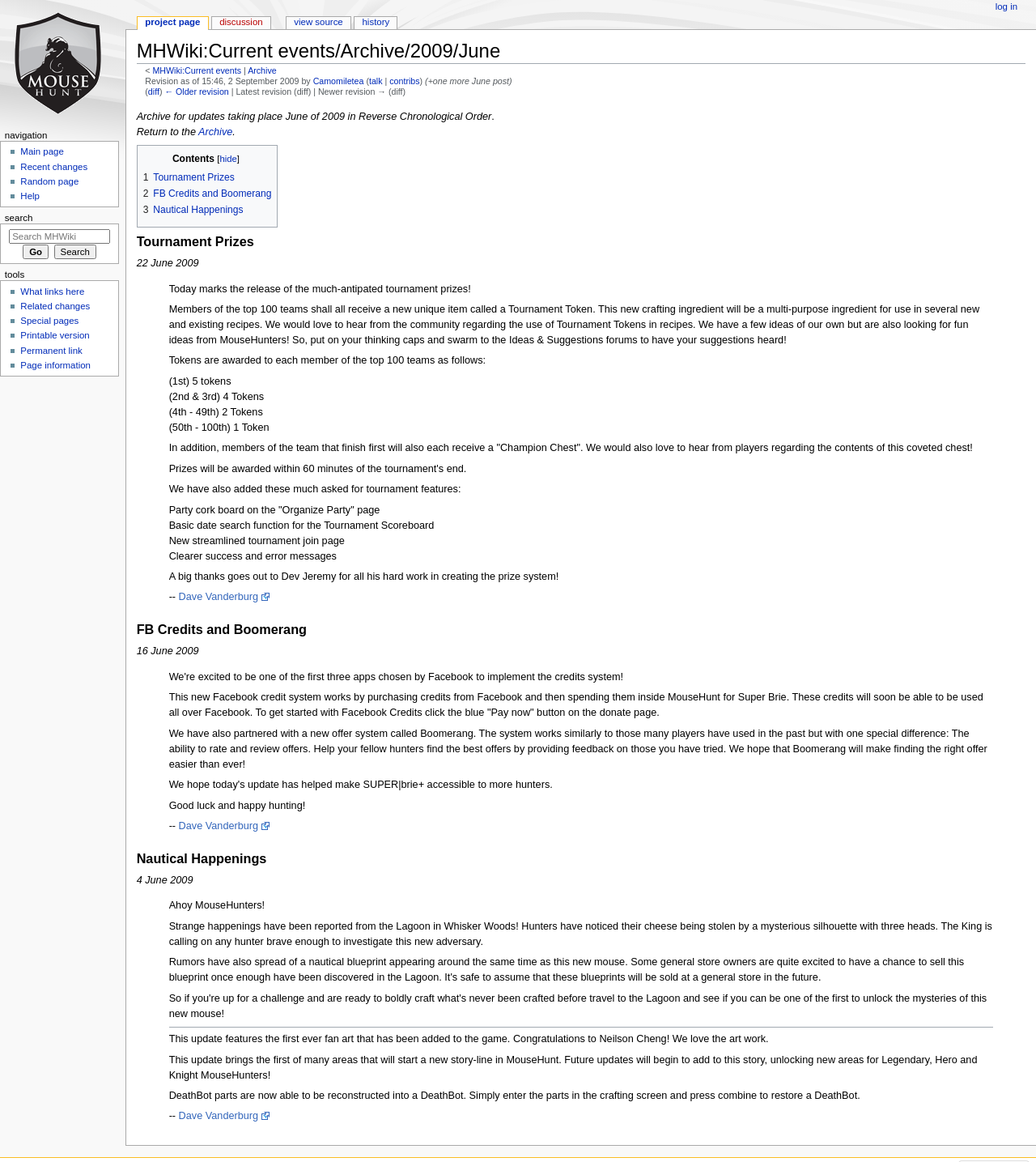Specify the bounding box coordinates of the area to click in order to execute this command: 'View the 'Tournament Prizes' section'. The coordinates should consist of four float numbers ranging from 0 to 1, and should be formatted as [left, top, right, bottom].

[0.132, 0.196, 0.99, 0.217]